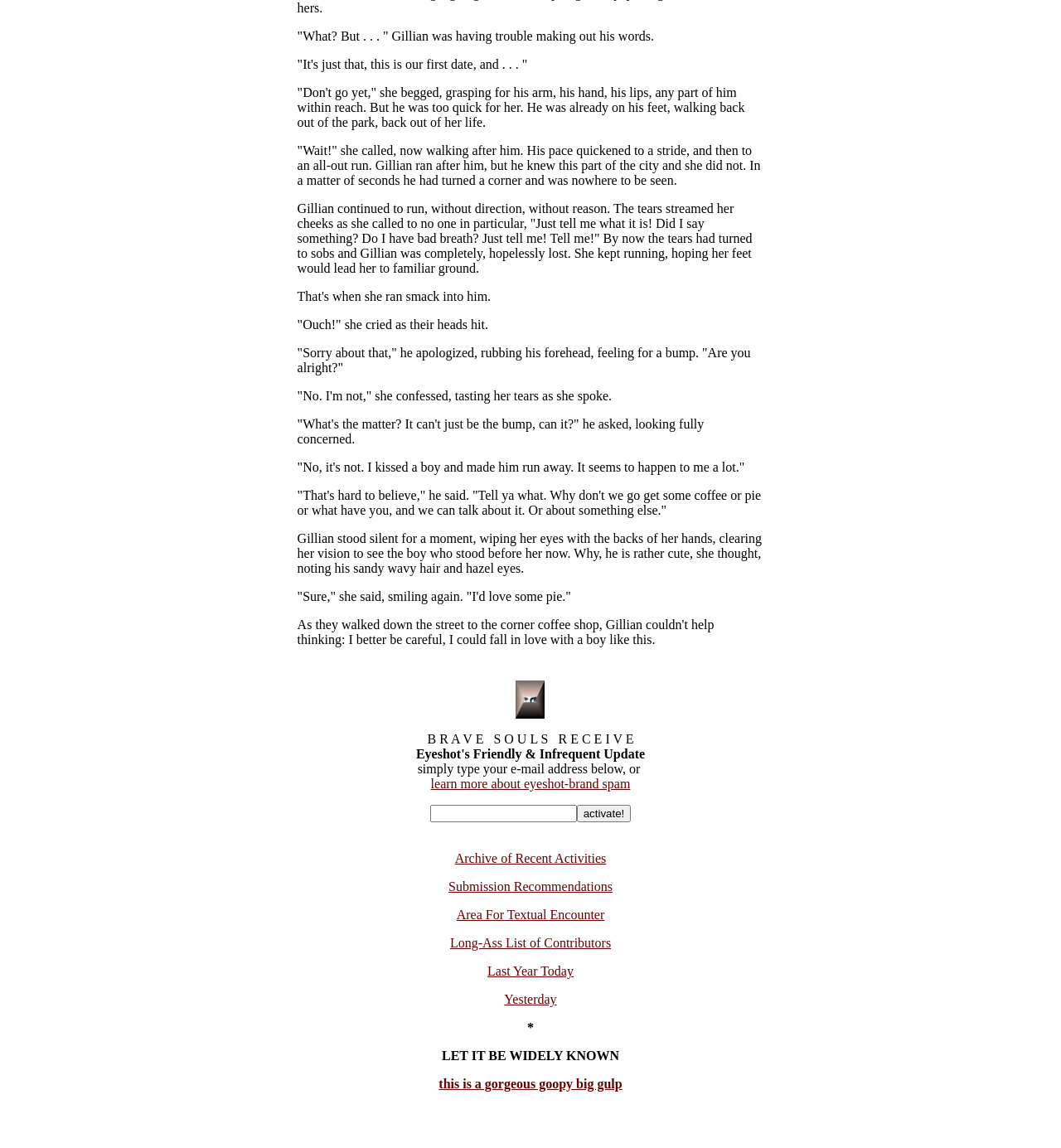Please identify the bounding box coordinates of the element I should click to complete this instruction: 'learn more about eyeshot-brand spam'. The coordinates should be given as four float numbers between 0 and 1, like this: [left, top, right, bottom].

[0.406, 0.677, 0.594, 0.689]